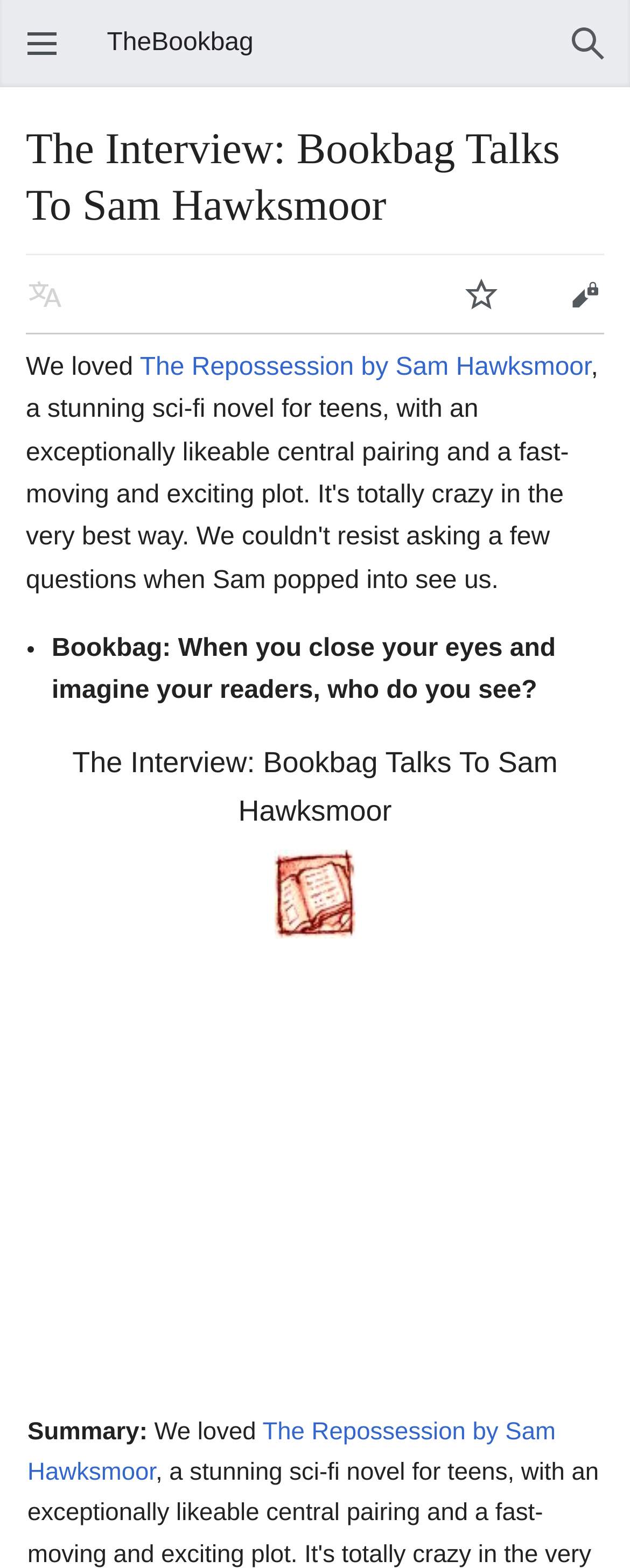Please specify the bounding box coordinates in the format (top-left x, top-left y, bottom-right x, bottom-right y), with all values as floating point numbers between 0 and 1. Identify the bounding box of the UI element described by: alt="Bookinterviews.jpg"

[0.436, 0.559, 0.564, 0.58]